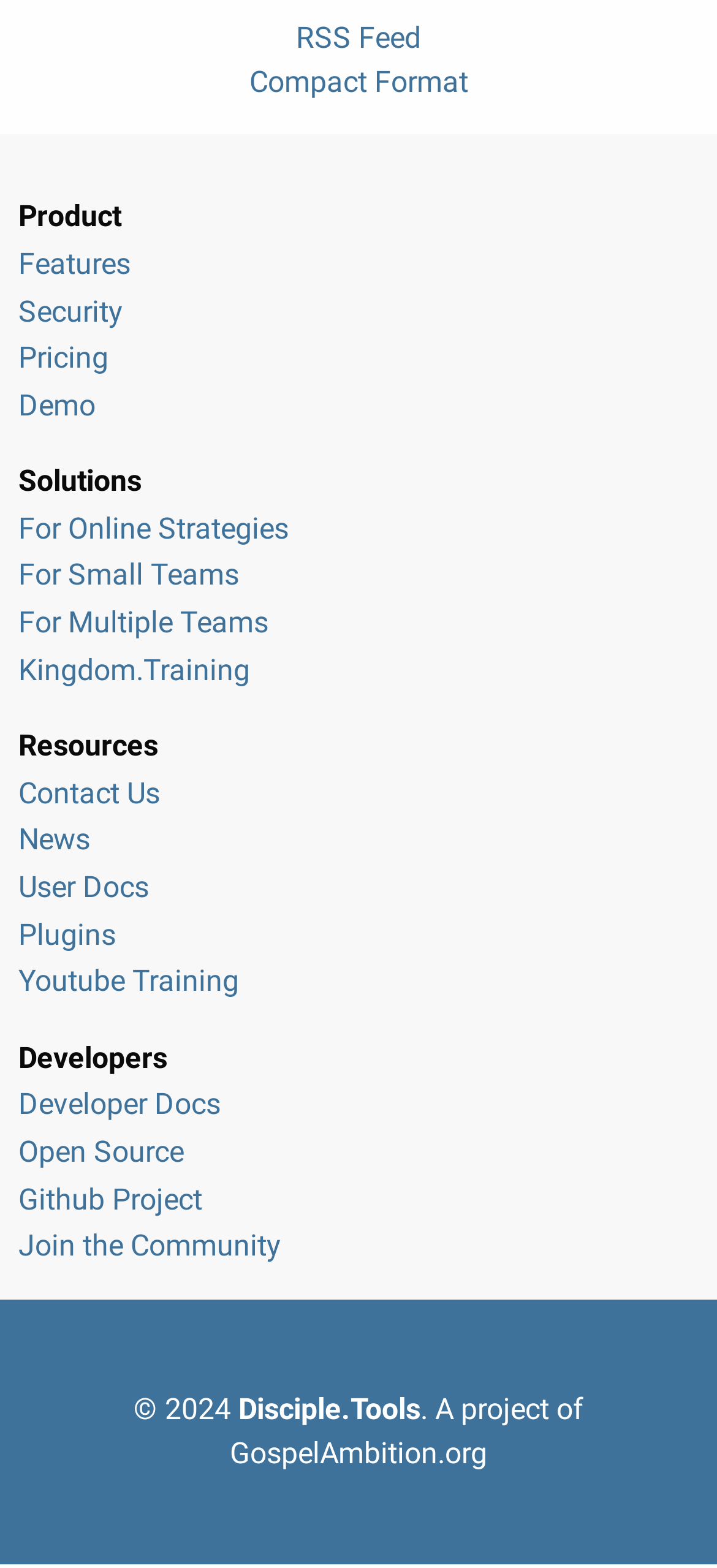Determine the bounding box coordinates of the clickable element to complete this instruction: "Contact us". Provide the coordinates in the format of four float numbers between 0 and 1, [left, top, right, bottom].

[0.026, 0.495, 0.223, 0.517]